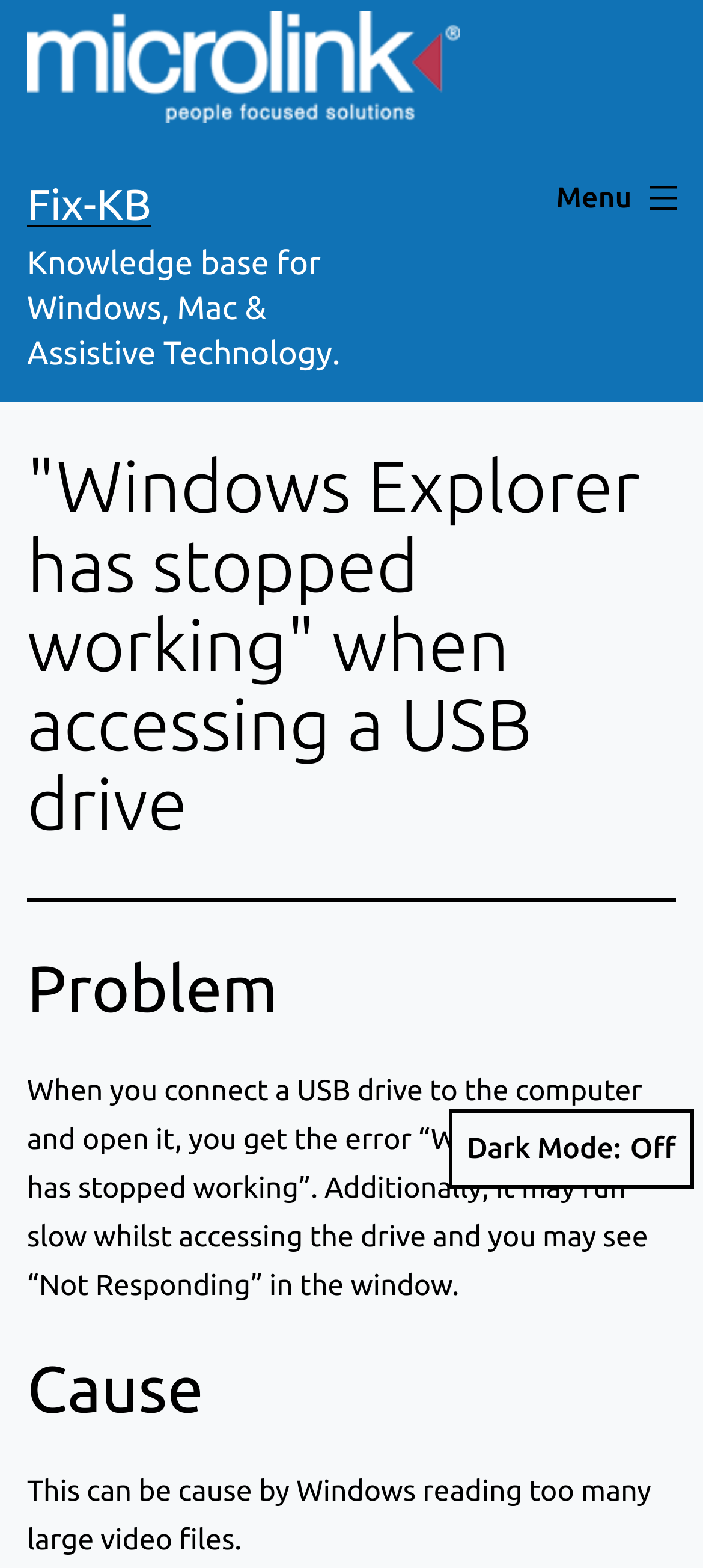Describe all the key features and sections of the webpage thoroughly.

The webpage appears to be a knowledge base article focused on fixing an issue with Windows Explorer. At the top left, there is a link and an image, both labeled "Fix-KB", which likely represent the website's logo or branding. Next to these elements, there is a static text describing the website as a "Knowledge base for Windows, Mac & Assistive Technology."

On the top right, there is a navigation menu labeled "Primary menu" with a button to expand or collapse it. When expanded, the menu contains a header with three sections: a heading that repeats the title of the article, '"Windows Explorer has stopped working" when accessing a USB drive'; a heading labeled "Problem" followed by a paragraph of text describing the issue, including the error message and slow performance; and a heading labeled "Cause" followed by a sentence explaining the possible reason for the problem, which is Windows reading too many large video files.

At the bottom right, there is a button to toggle "Dark Mode" on or off.